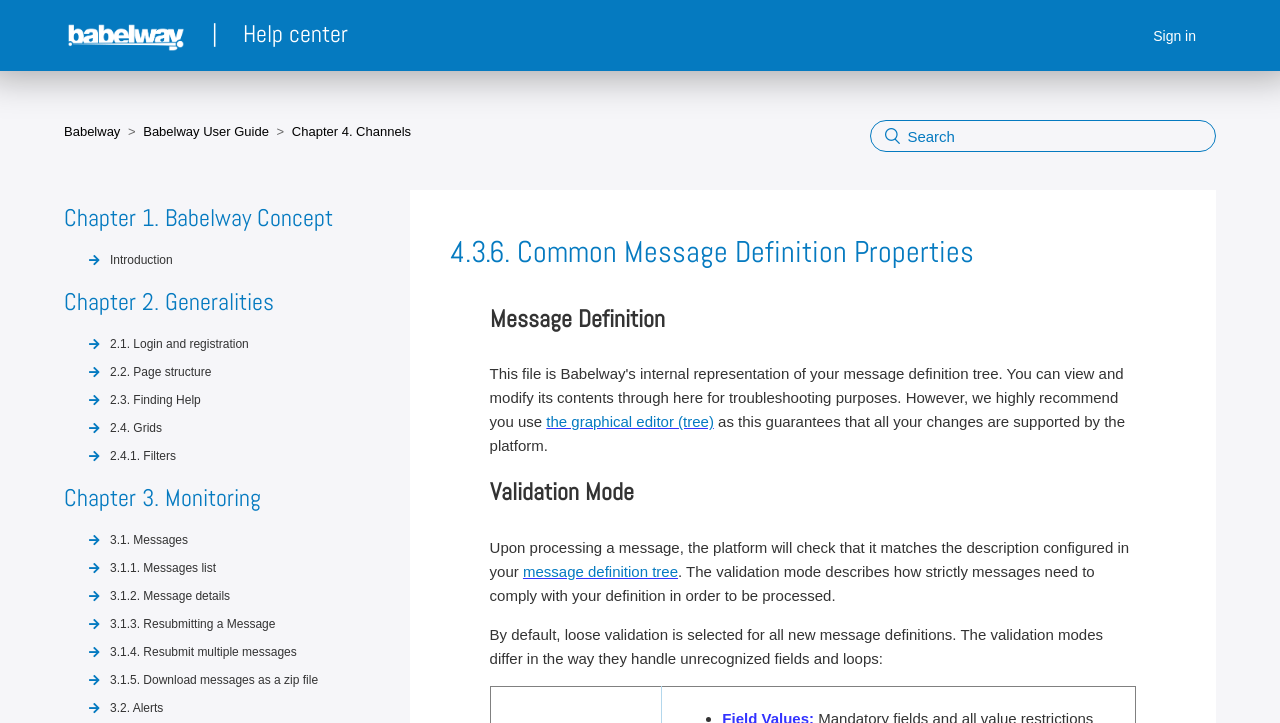Pinpoint the bounding box coordinates of the clickable element needed to complete the instruction: "Search". The coordinates should be provided as four float numbers between 0 and 1: [left, top, right, bottom].

[0.68, 0.166, 0.95, 0.21]